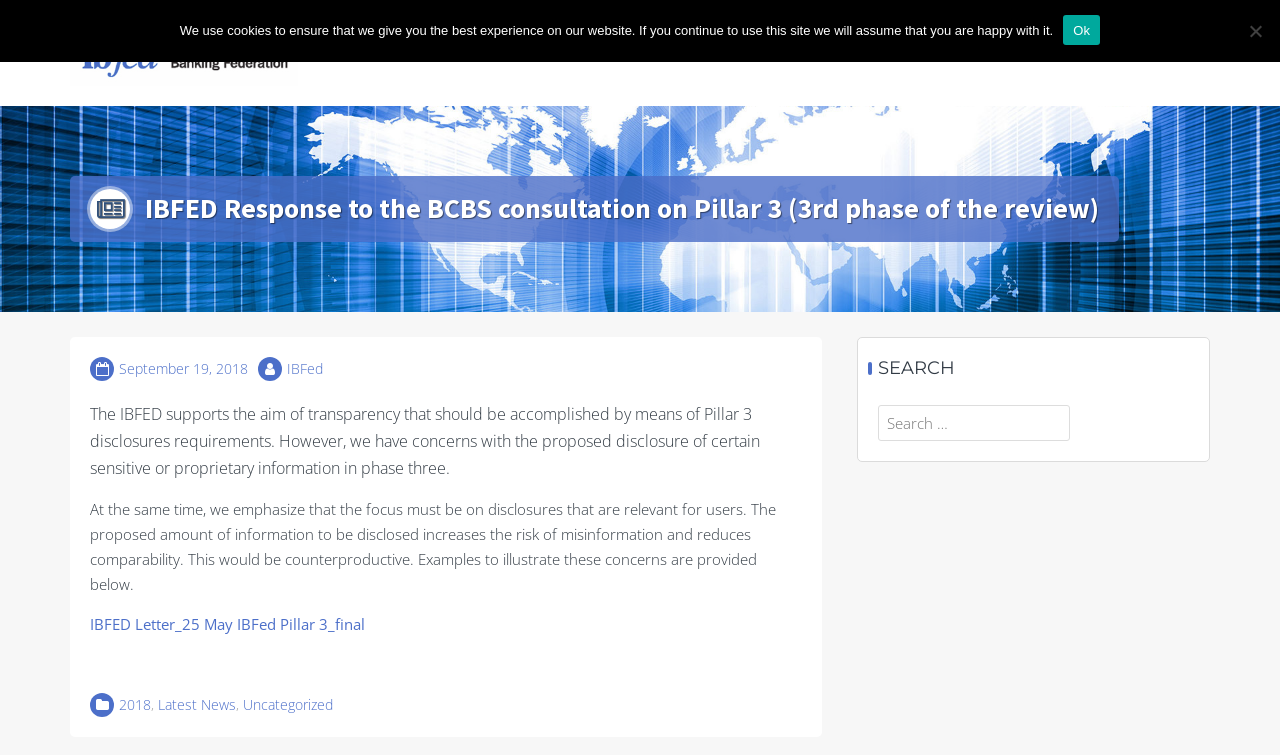Identify the bounding box coordinates for the region of the element that should be clicked to carry out the instruction: "Click on ABOUT TGT". The bounding box coordinates should be four float numbers between 0 and 1, i.e., [left, top, right, bottom].

None